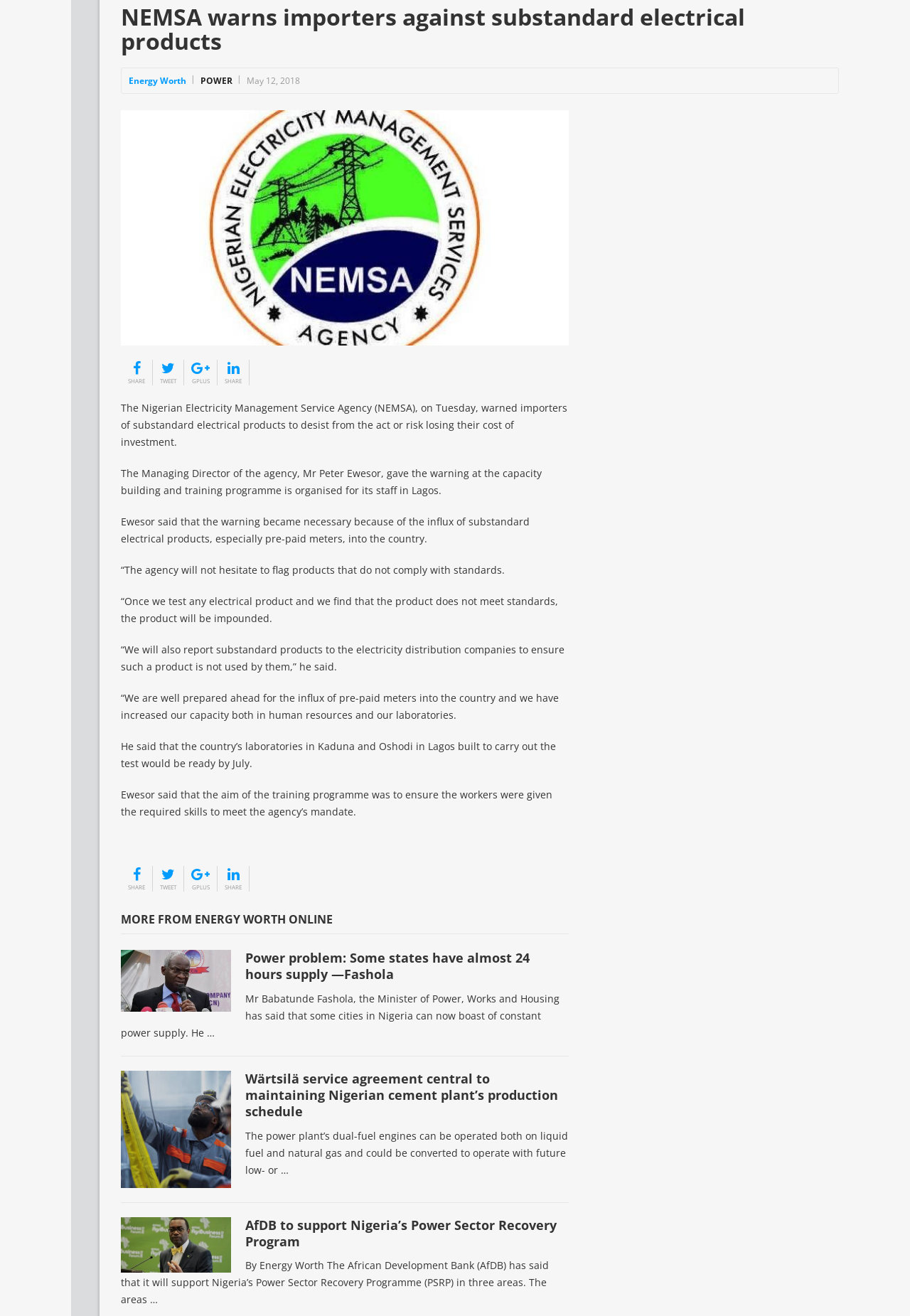Locate the bounding box of the user interface element based on this description: "Energy Worth".

[0.141, 0.057, 0.205, 0.066]